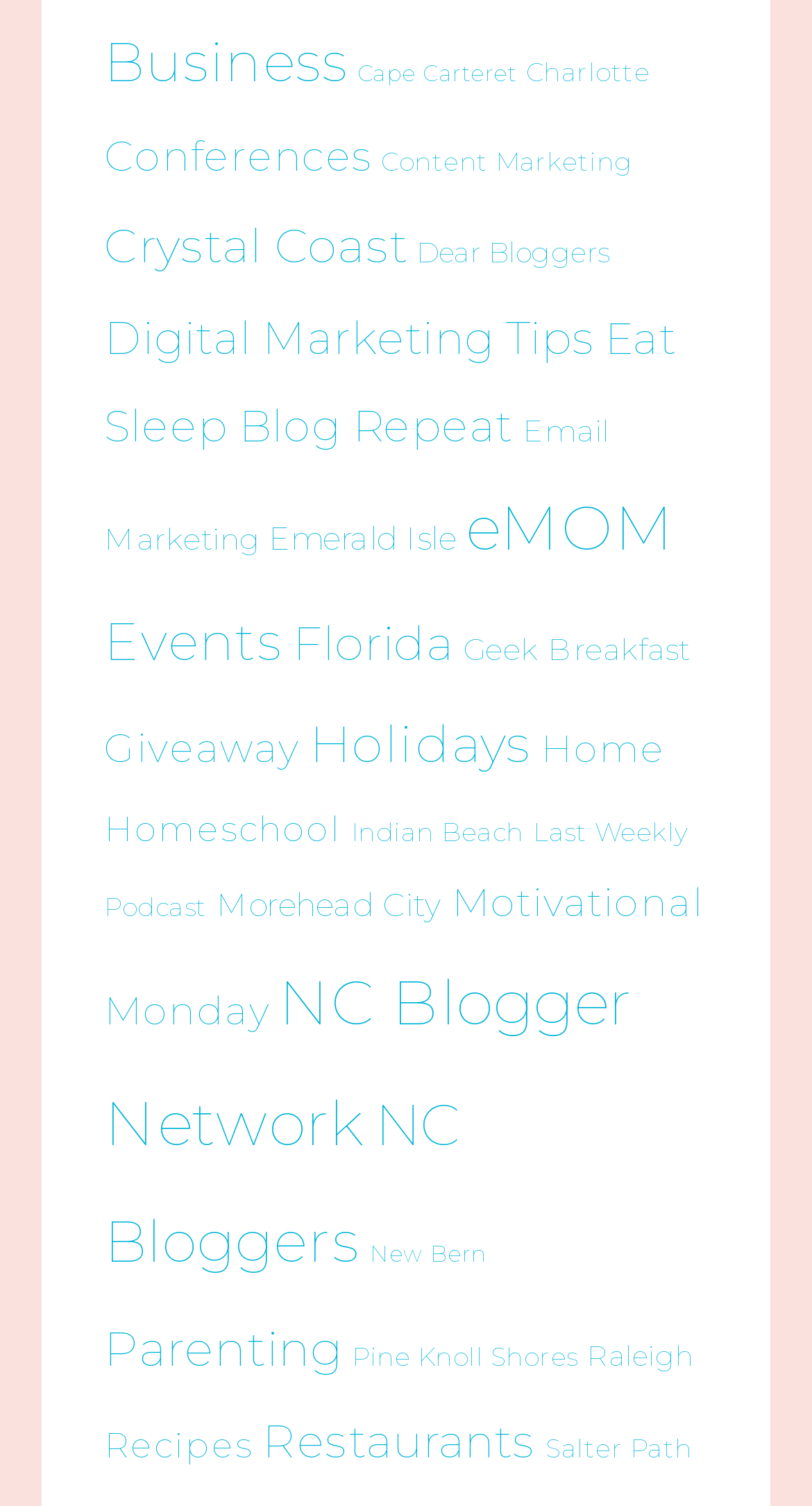How many links are related to food?
Look at the screenshot and respond with one word or a short phrase.

2